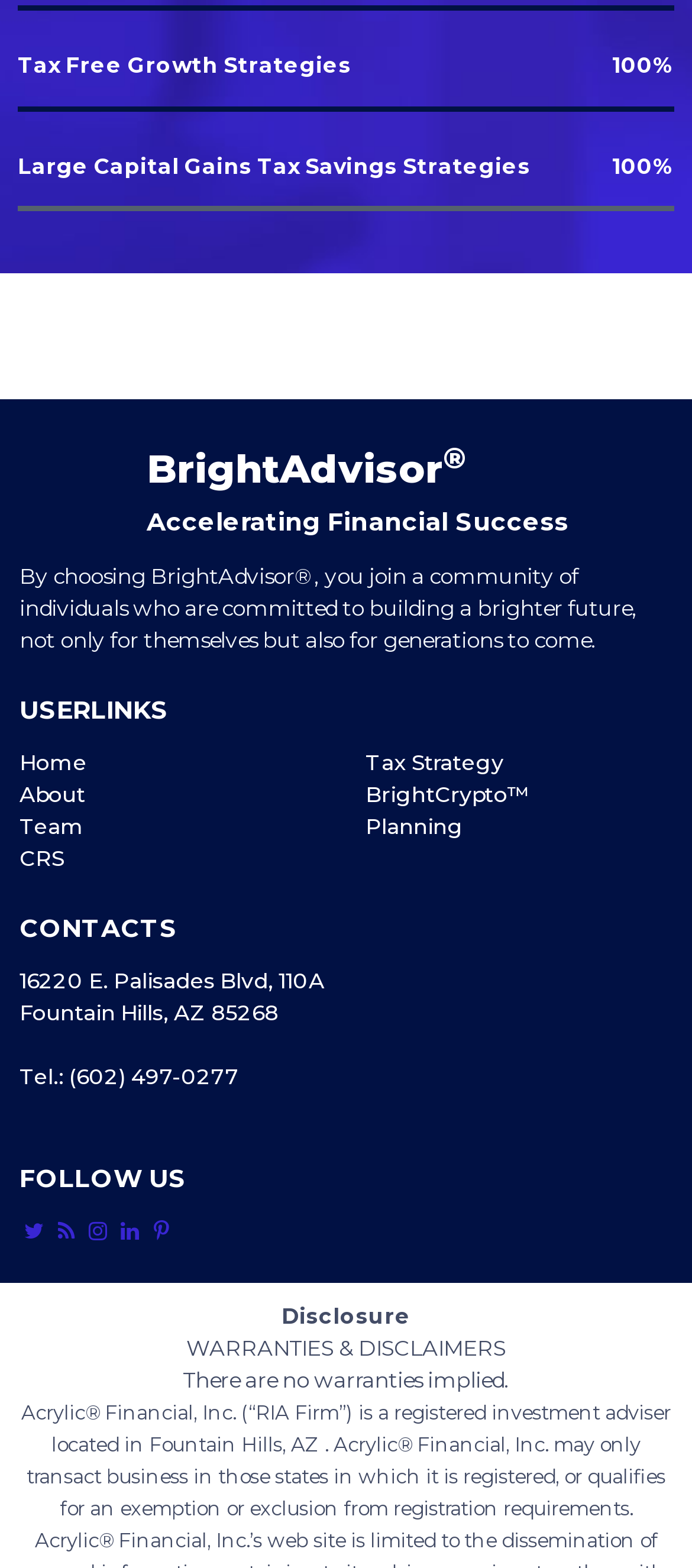How many links are there in the navigation menu?
Using the visual information, respond with a single word or phrase.

7